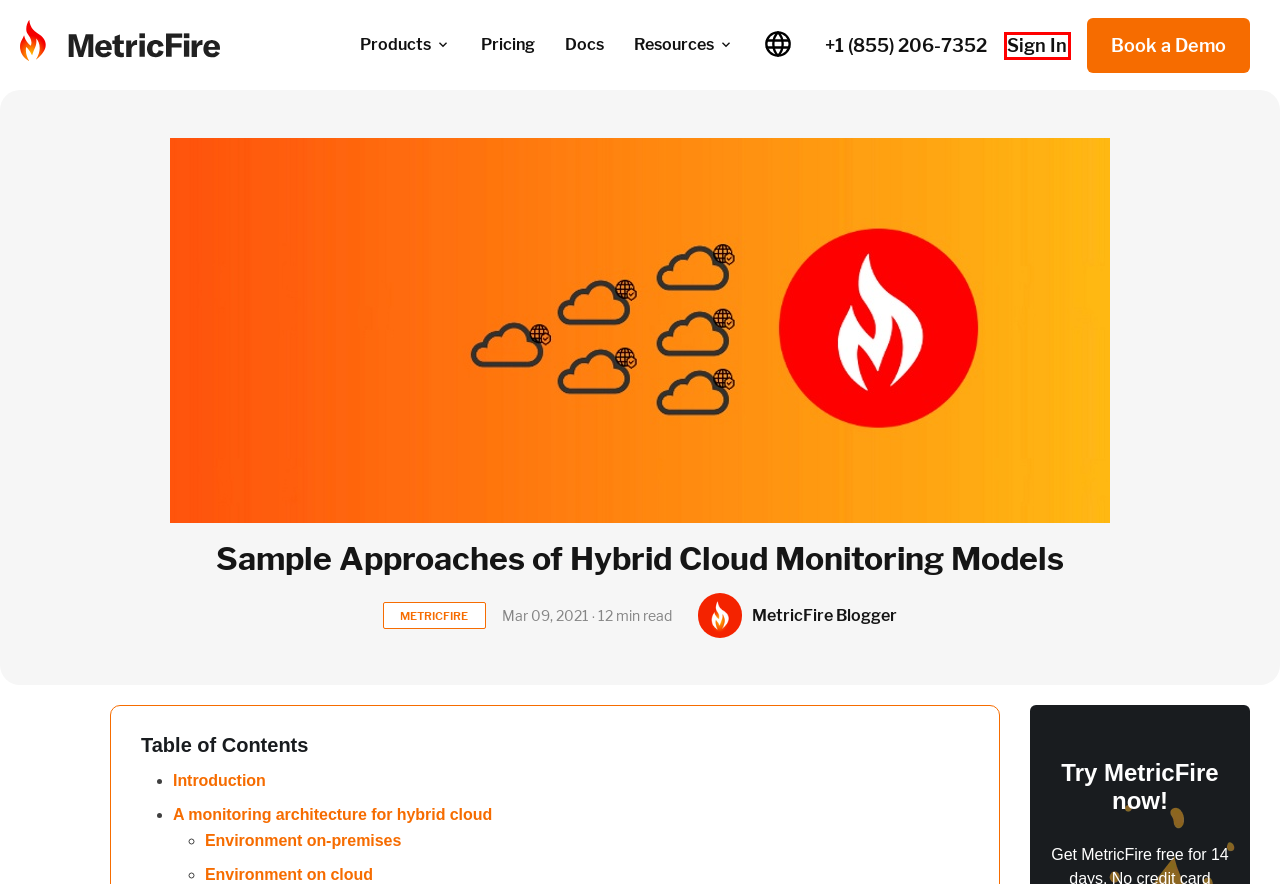Analyze the given webpage screenshot and identify the UI element within the red bounding box. Select the webpage description that best matches what you expect the new webpage to look like after clicking the element. Here are the candidates:
A. Metricfire blogger | MetricFire Blog | MetricFire
B. How to Monitor Your Apache Tomcat Servers Using Telegraf and MetricFire | MetricFire
C. Log in to your Hosted Graphite Account | Hosted Graphite, Dashboards, Hosted StatsD
D. MetricFire | Hosted Infrastructure and Application Monitoring | MetricFire
E. Welcome to Hosted Graphite | Hosted Graphite Docs
F. Metricfire | MetricFire Blog | MetricFire
G. Graphite vs. Nagios | MetricFire
H. Demo | MetricFire | MetricFire

C